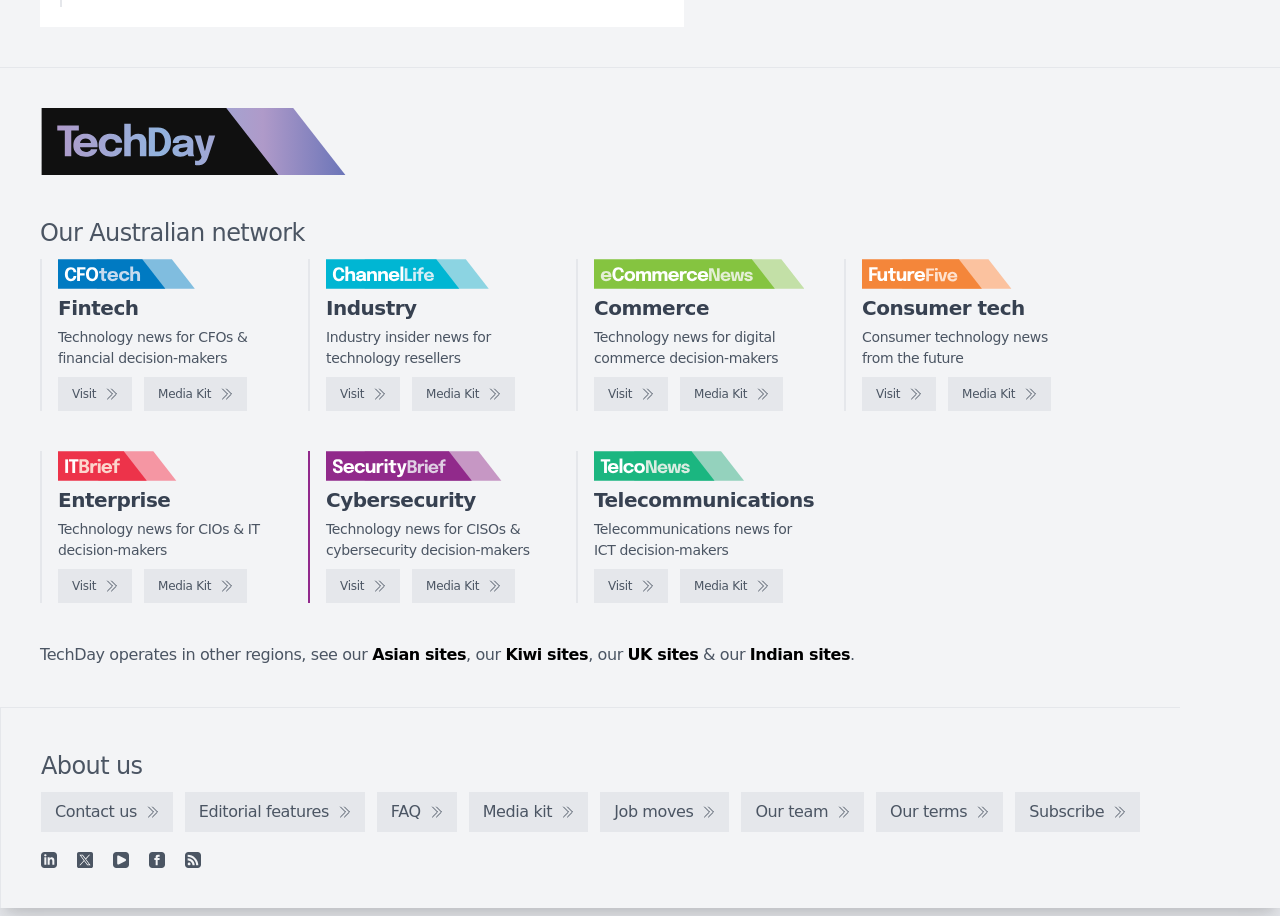Identify the bounding box coordinates of the specific part of the webpage to click to complete this instruction: "Check Media Kit".

[0.113, 0.412, 0.193, 0.449]